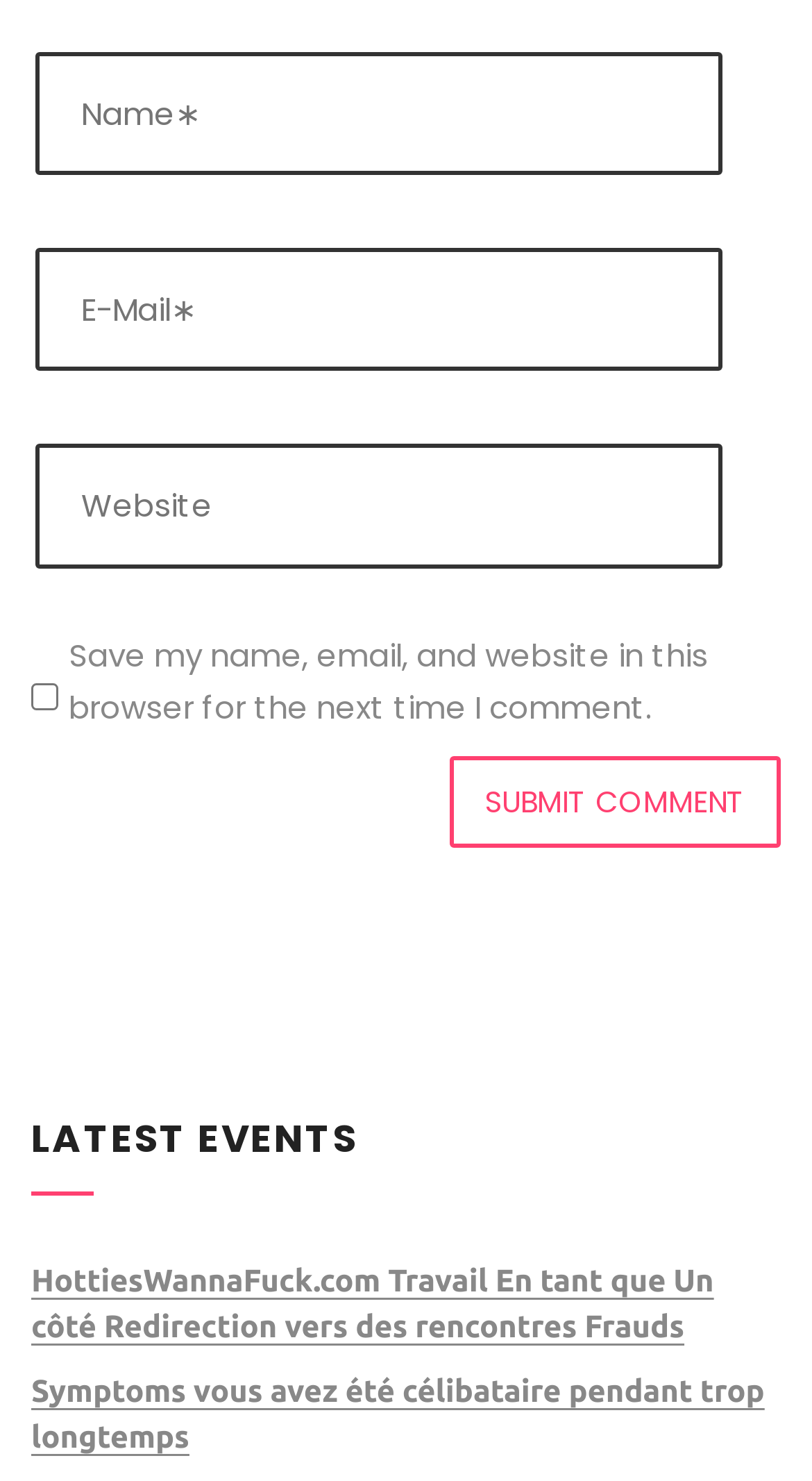What is the button label below the comment form?
Answer the question with a detailed and thorough explanation.

The button below the comment form has a label 'Submit Comment', indicating that it is for submitting the comment after filling out the required information.